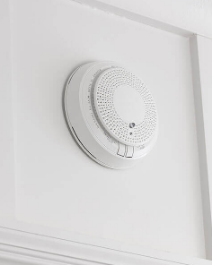Where are such detectors typically positioned?
Please provide a single word or phrase as your answer based on the screenshot.

Living spaces